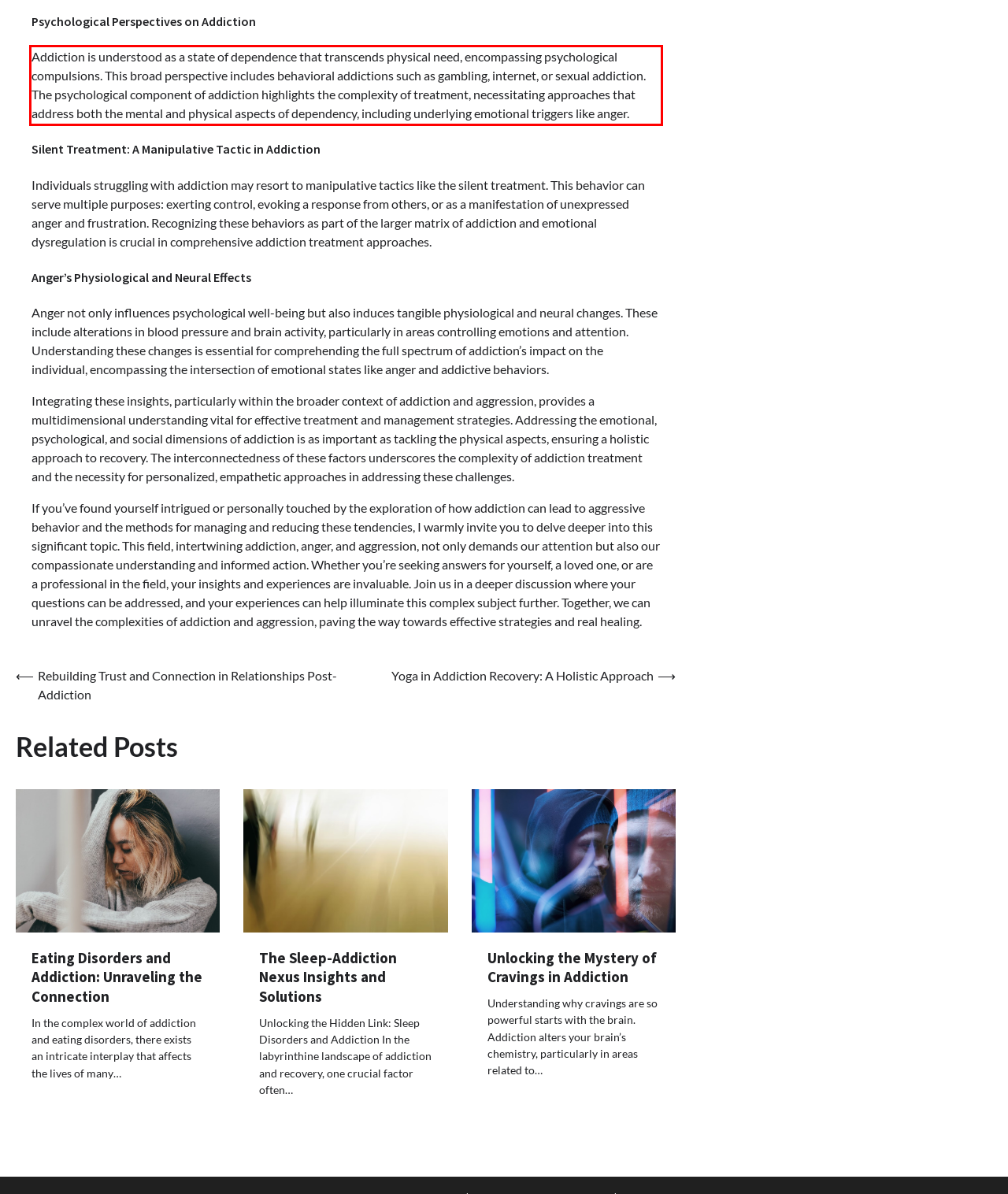You have a screenshot with a red rectangle around a UI element. Recognize and extract the text within this red bounding box using OCR.

Addiction is understood as a state of dependence that transcends physical need, encompassing psychological compulsions. This broad perspective includes behavioral addictions such as gambling, internet, or sexual addiction. The psychological component of addiction highlights the complexity of treatment, necessitating approaches that address both the mental and physical aspects of dependency, including underlying emotional triggers like anger.